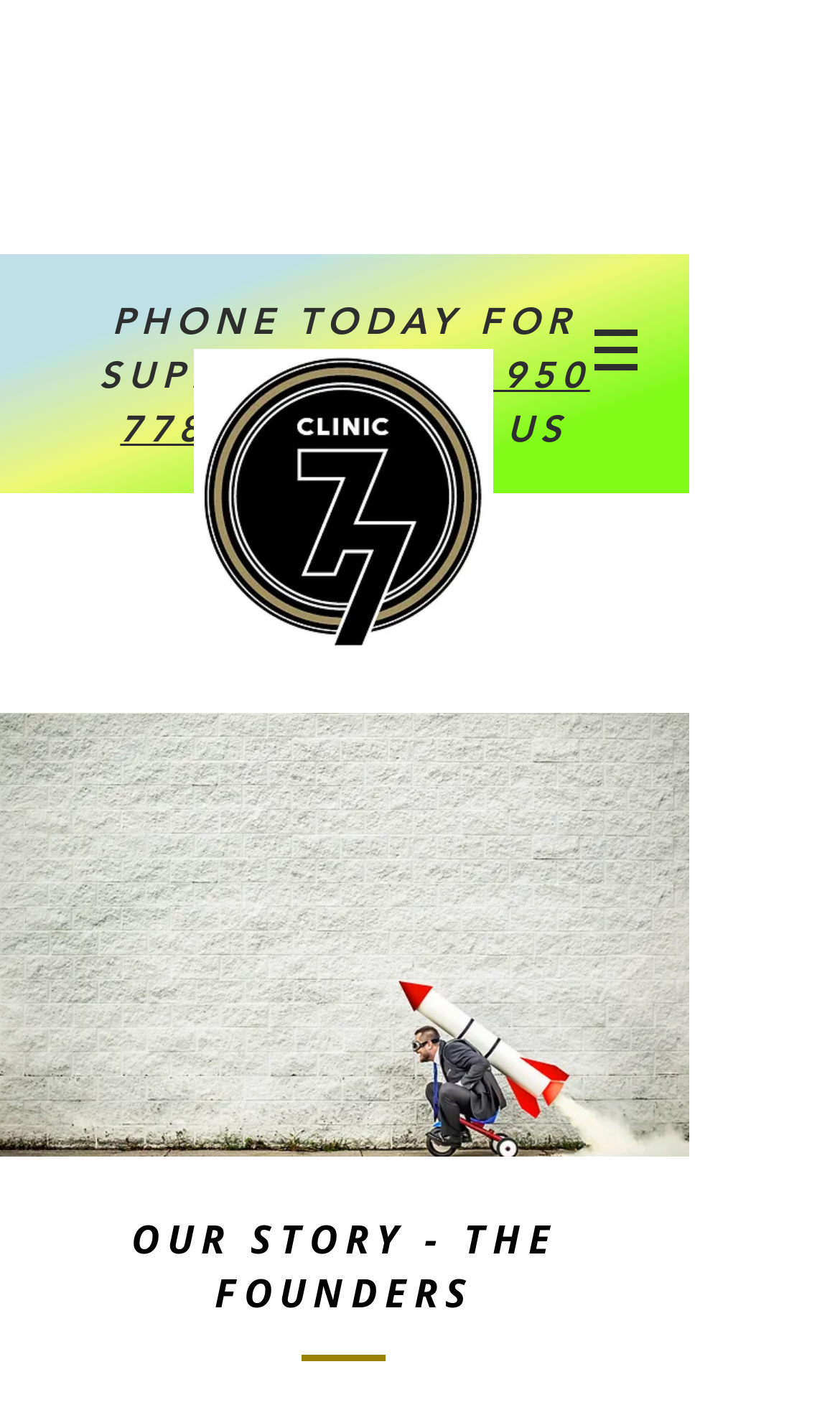Identify the coordinates of the bounding box for the element described below: "EMAIL". Return the coordinates as four float numbers between 0 and 1: [left, top, right, bottom].

[0.405, 0.288, 0.582, 0.319]